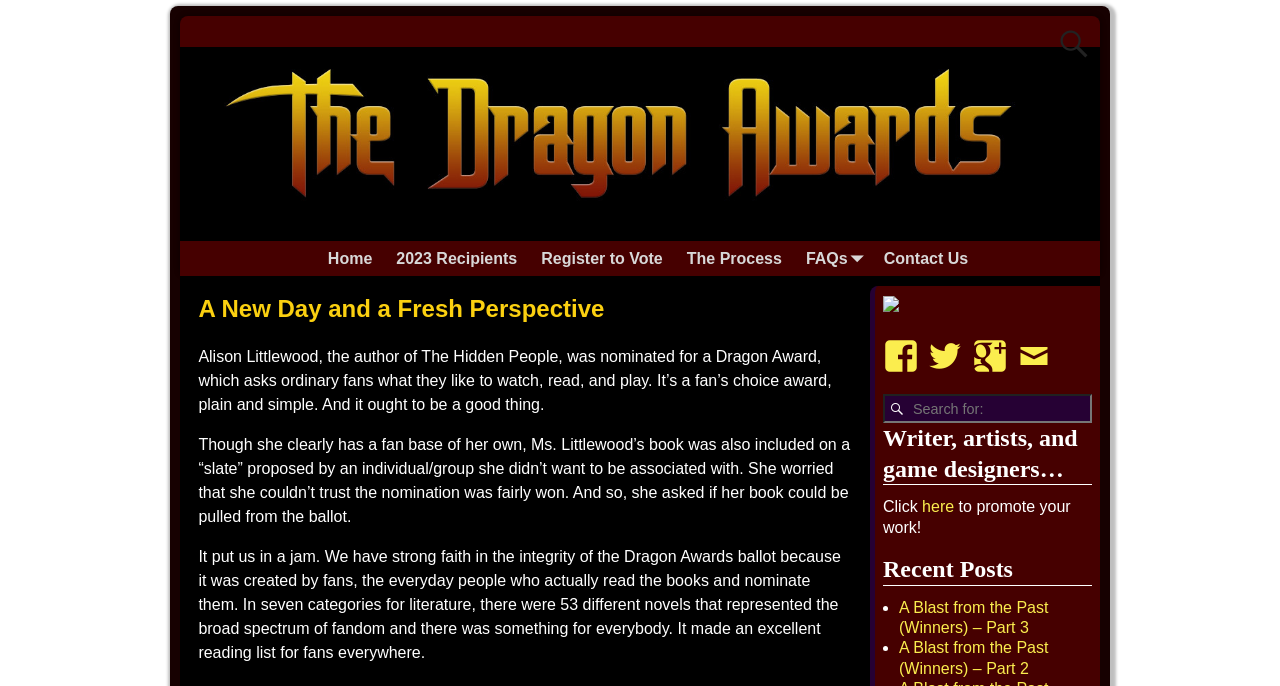Refer to the image and provide a thorough answer to this question:
What is the concern of Alison Littlewood?

Alison Littlewood is concerned that her book was included on a 'slate' proposed by an individual/group she didn’t want to be associated with, and she worried that she couldn’t trust the nomination was fairly won.